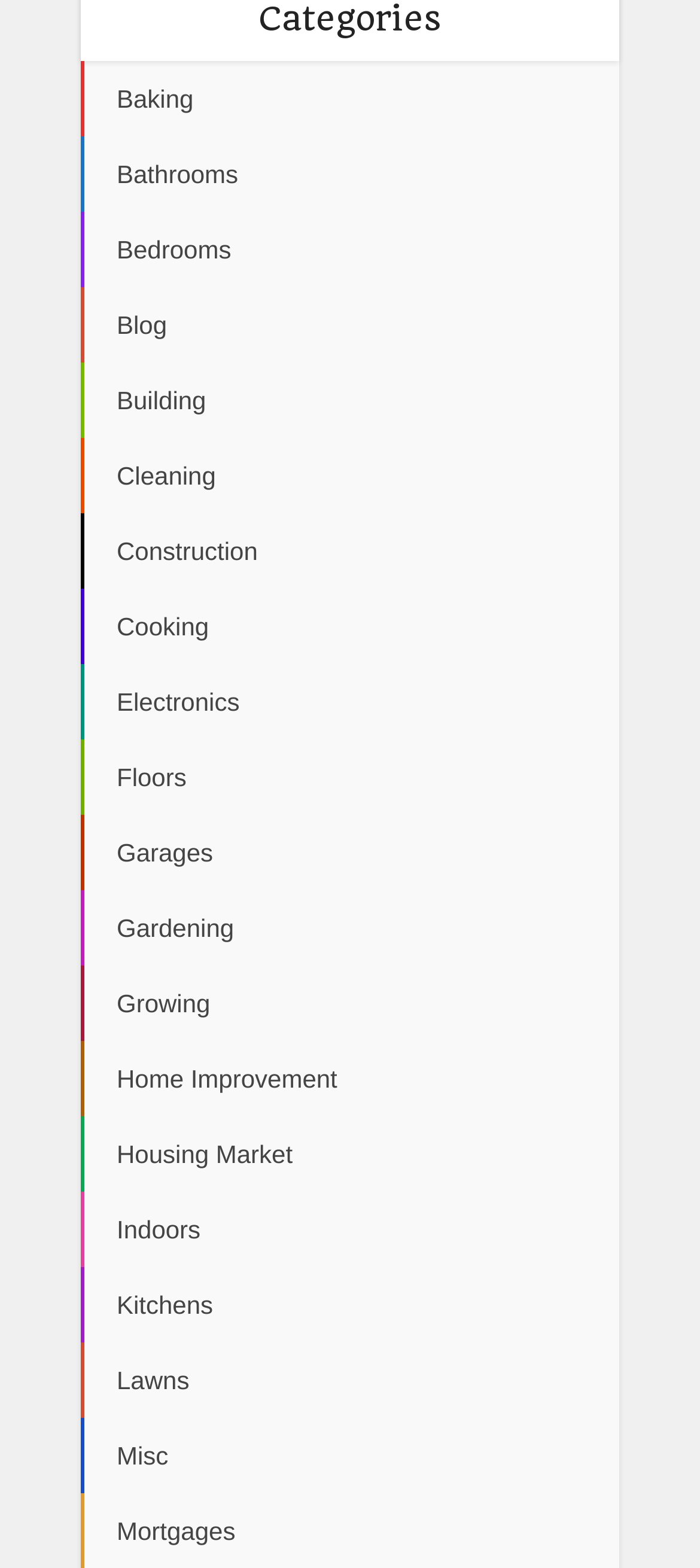Please answer the following question using a single word or phrase: 
What is the first category listed?

Baking